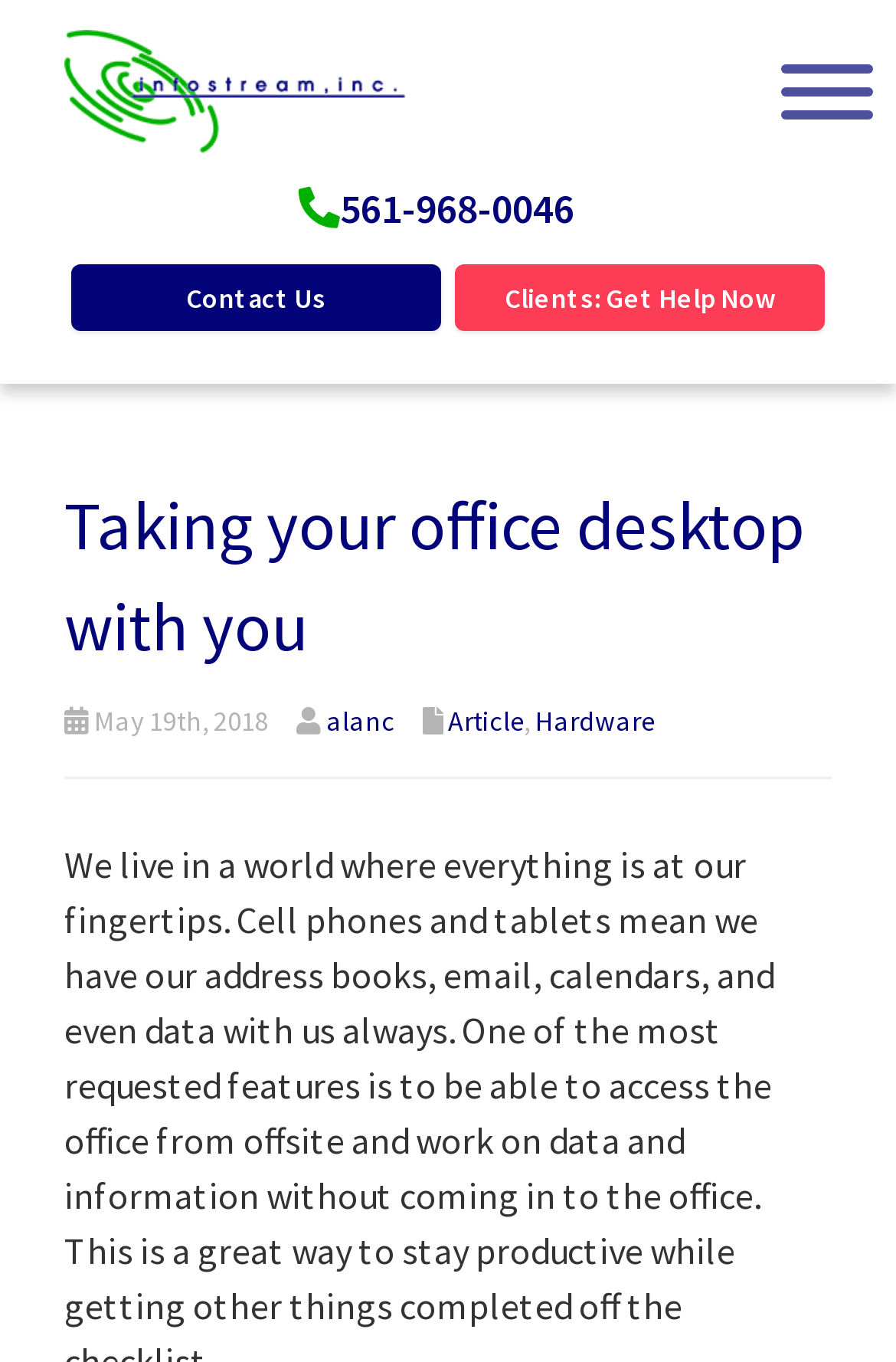Please answer the following question using a single word or phrase: 
What are the categories in the footer?

alanc, Article, Hardware